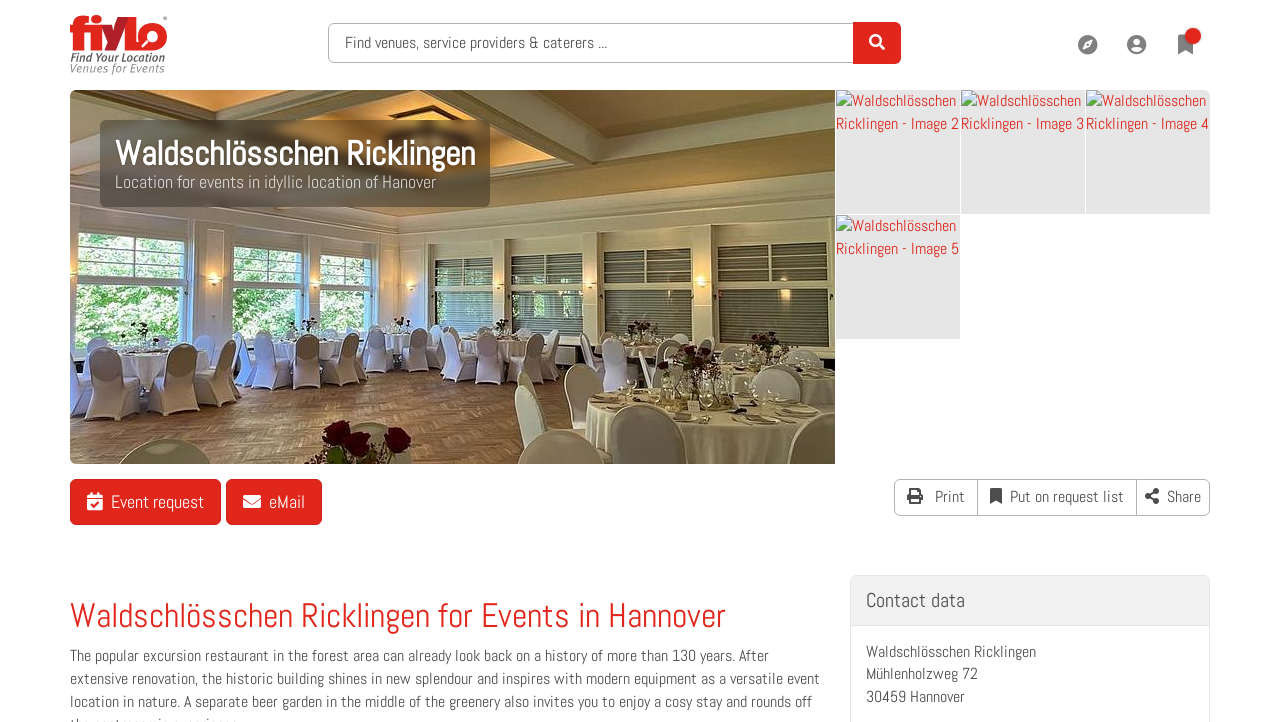Please identify and generate the text content of the webpage's main heading.

Waldschlösschen Ricklingen
Location for events in idyllic location of Hanover